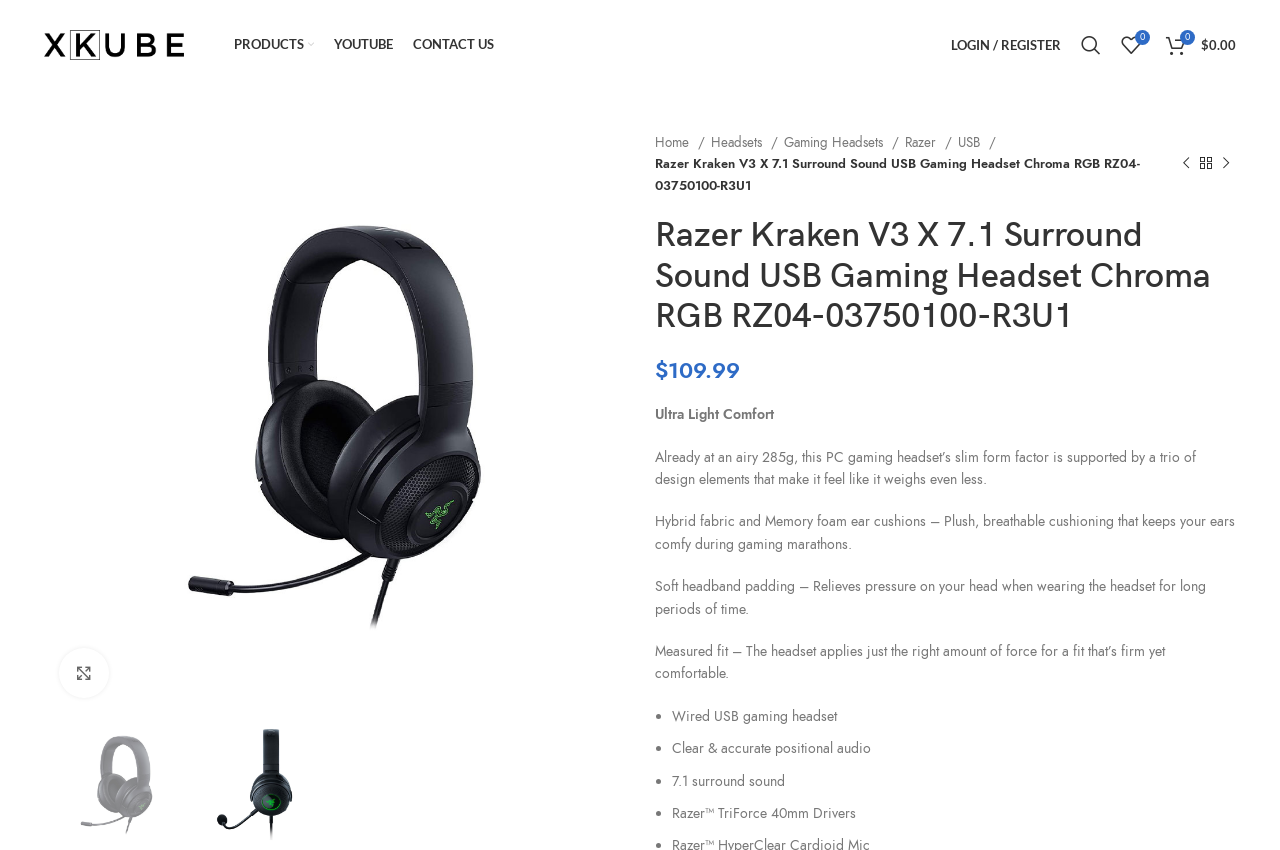Pinpoint the bounding box coordinates of the element to be clicked to execute the instruction: "Click on the XKUBE logo".

[0.034, 0.03, 0.144, 0.076]